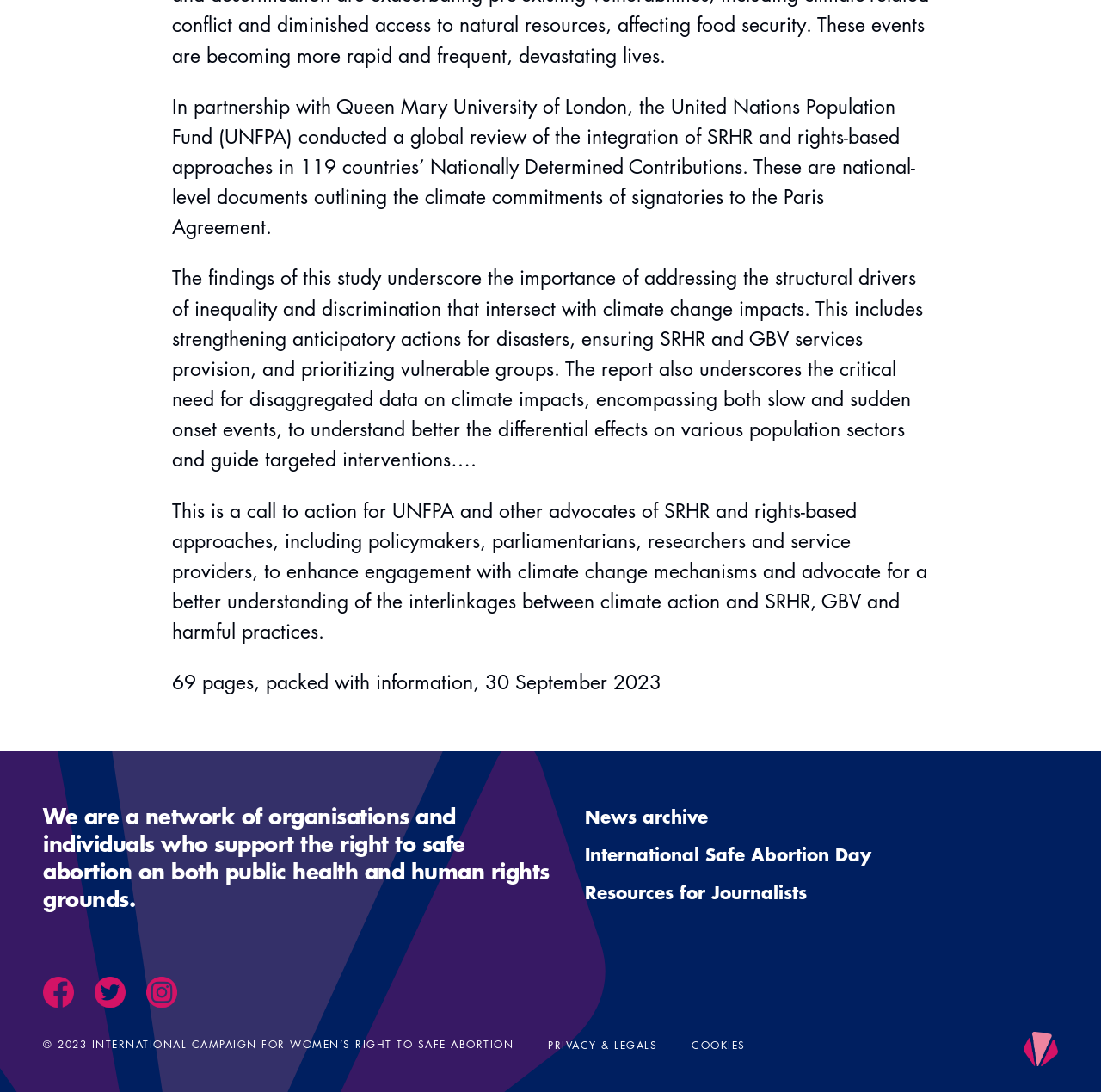Kindly respond to the following question with a single word or a brief phrase: 
What is the organization's stance on abortion?

Supports safe abortion